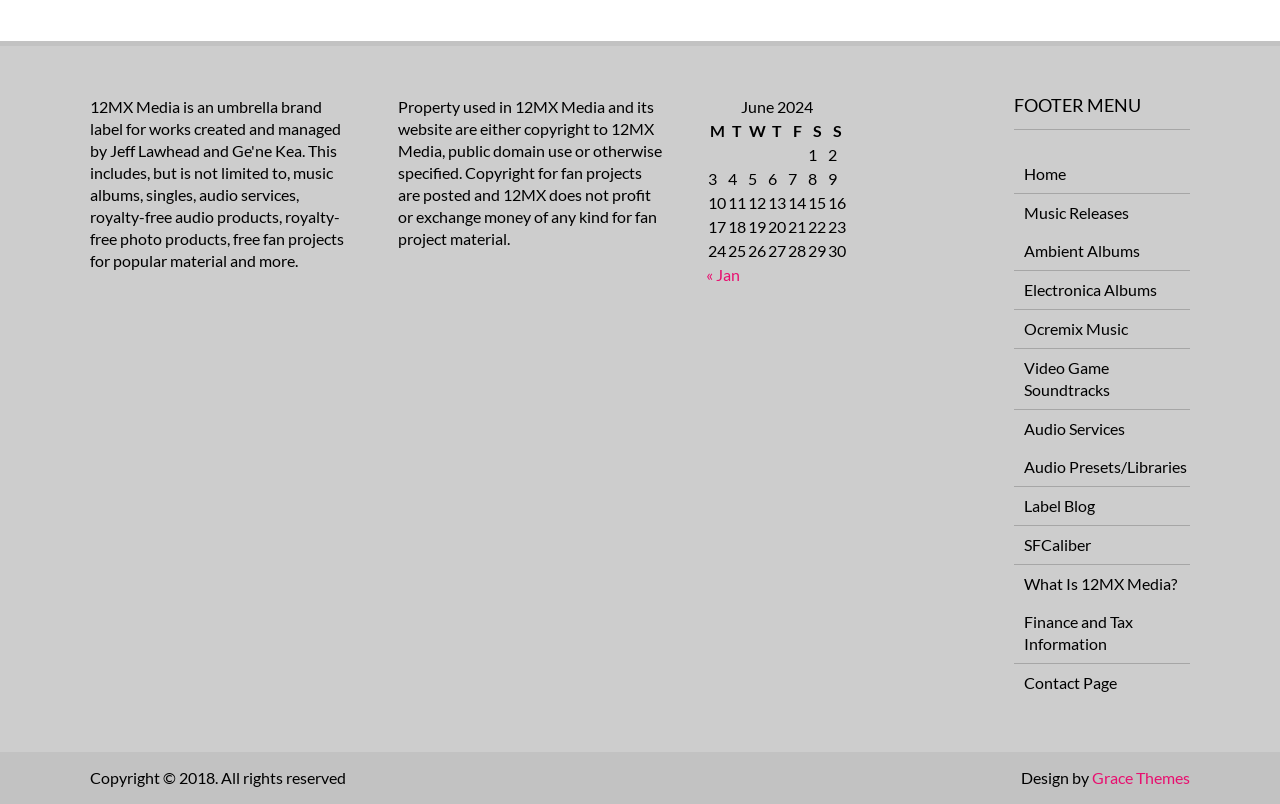Please locate the bounding box coordinates of the region I need to click to follow this instruction: "Navigate to the previous month".

[0.552, 0.329, 0.578, 0.353]